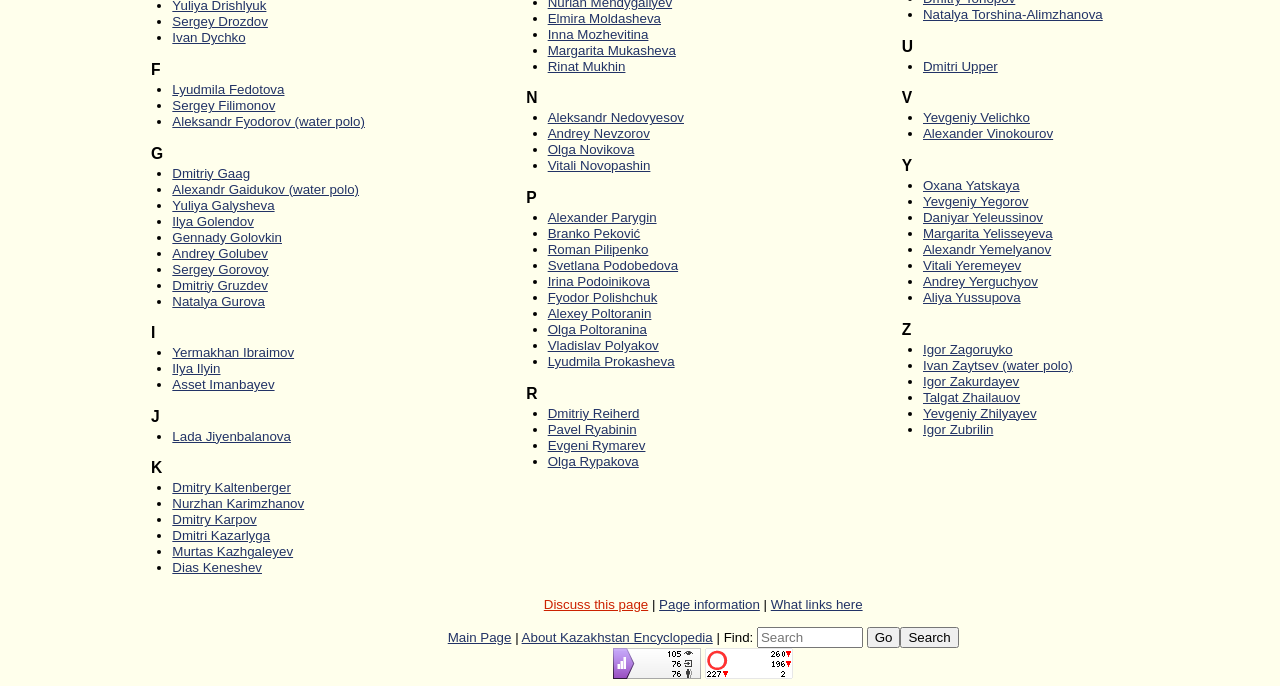Determine the bounding box for the described HTML element: "Discuss this page". Ensure the coordinates are four float numbers between 0 and 1 in the format [left, top, right, bottom].

[0.425, 0.87, 0.506, 0.892]